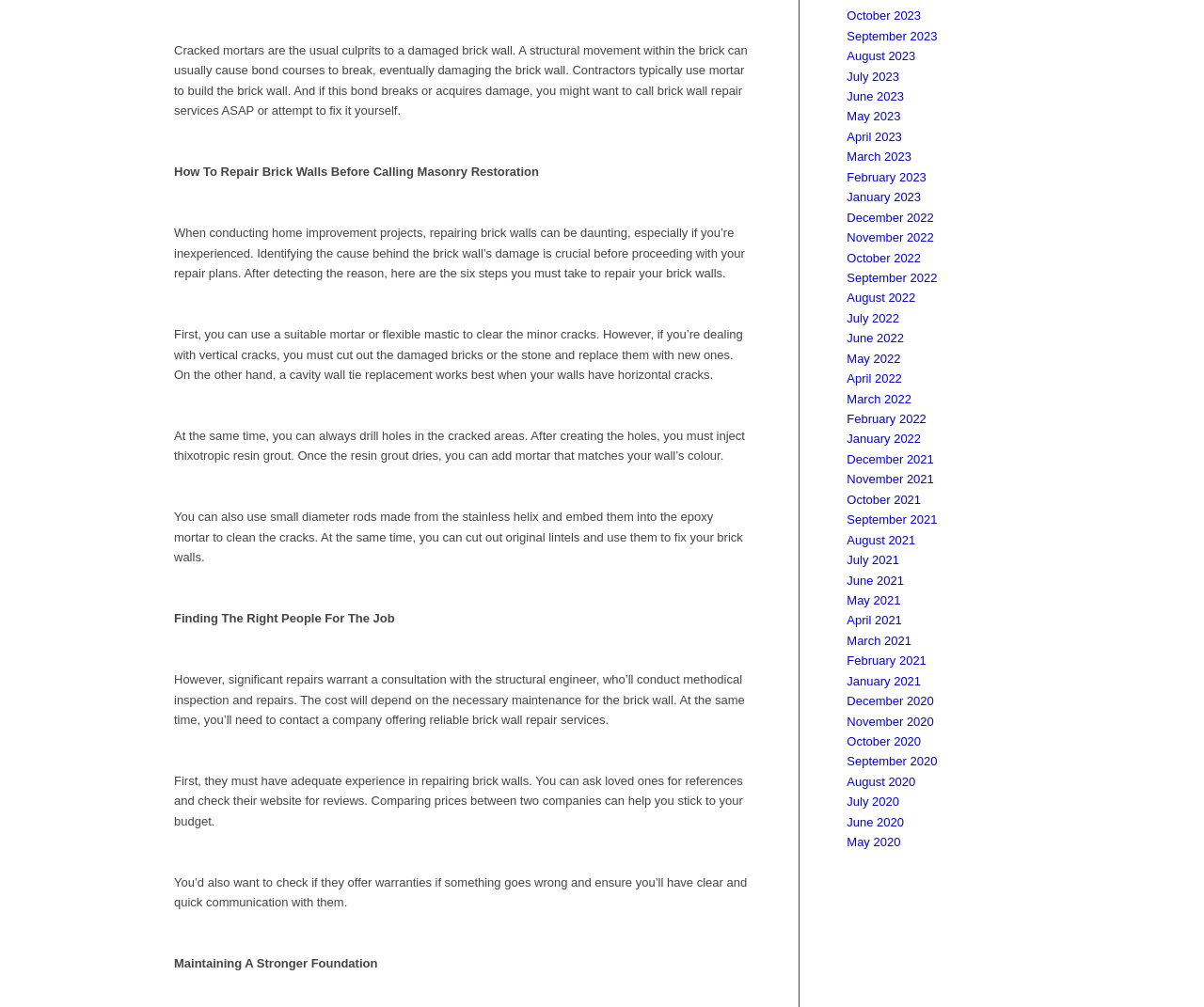Show the bounding box coordinates of the element that should be clicked to complete the task: "Click on Maintaining A Stronger Foundation".

[0.145, 0.95, 0.314, 0.964]